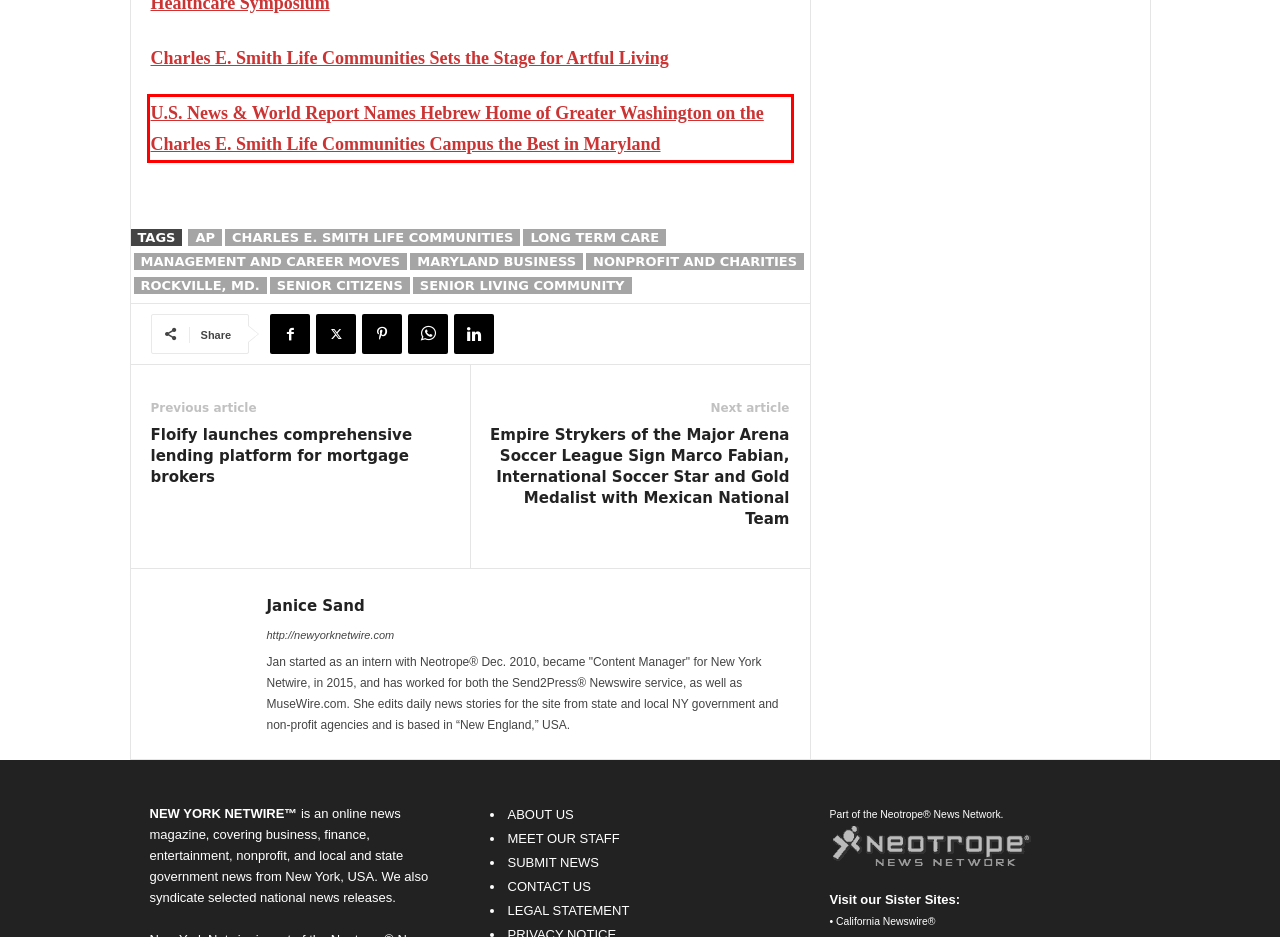Review the screenshot of the webpage and recognize the text inside the red rectangle bounding box. Provide the extracted text content.

U.S. News & World Report Names Hebrew Home of Greater Washington on the Charles E. Smith Life Communities Campus the Best in Maryland